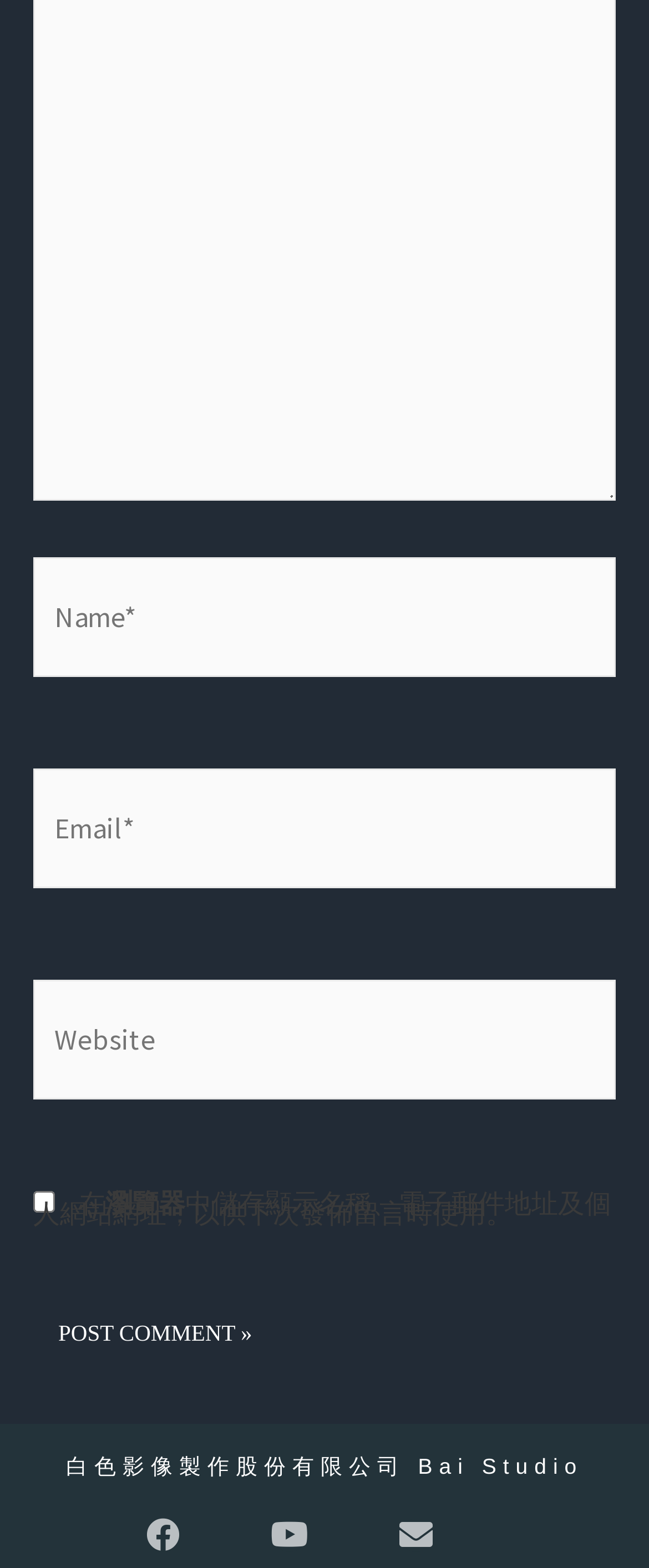What is the company name displayed at the bottom? Based on the image, give a response in one word or a short phrase.

Bai Studio